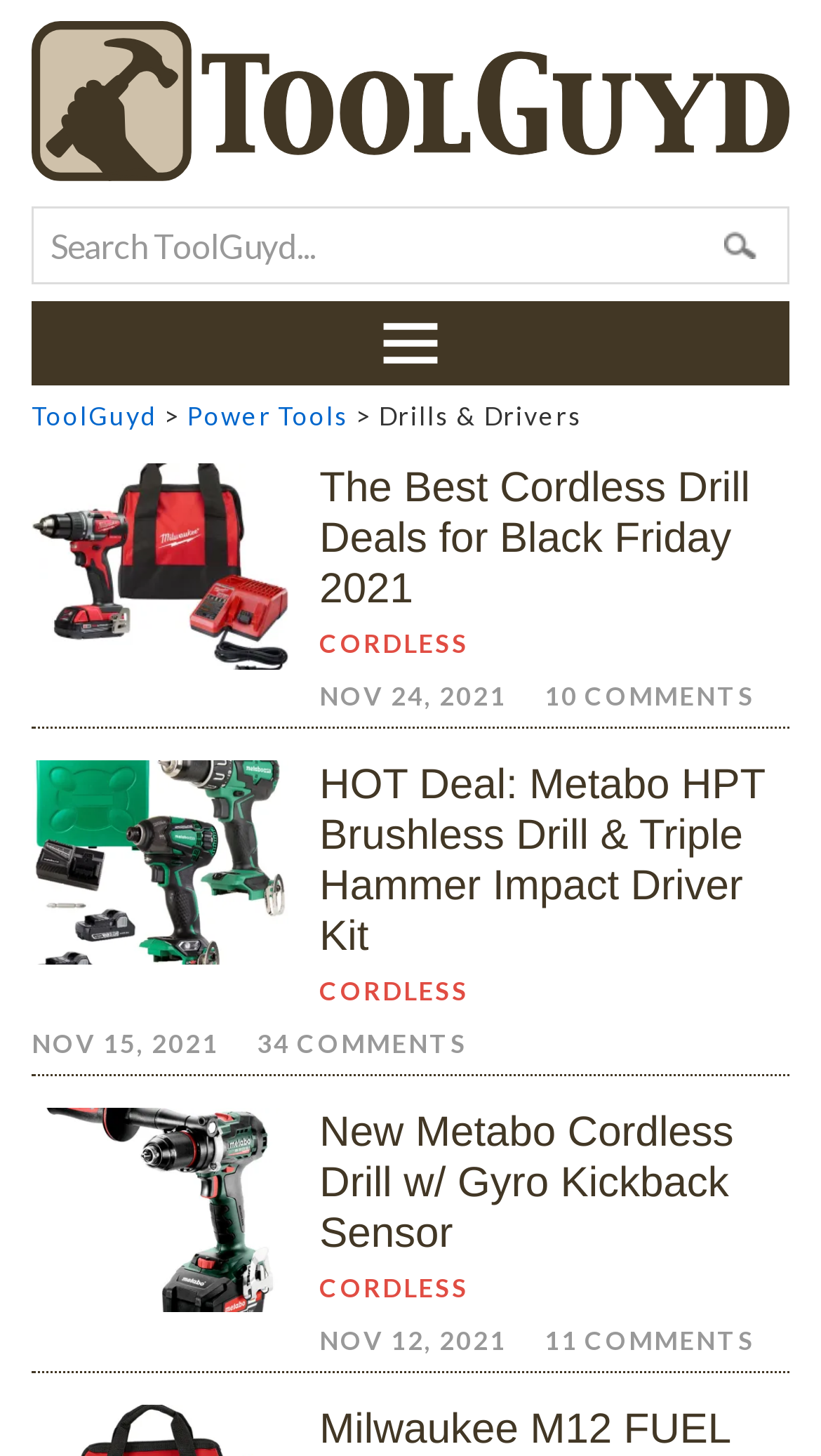What is the name of the website?
Please analyze the image and answer the question with as much detail as possible.

The name of the website can be found at the top left corner of the webpage, where it says 'TOOLGUYD' in a link format.